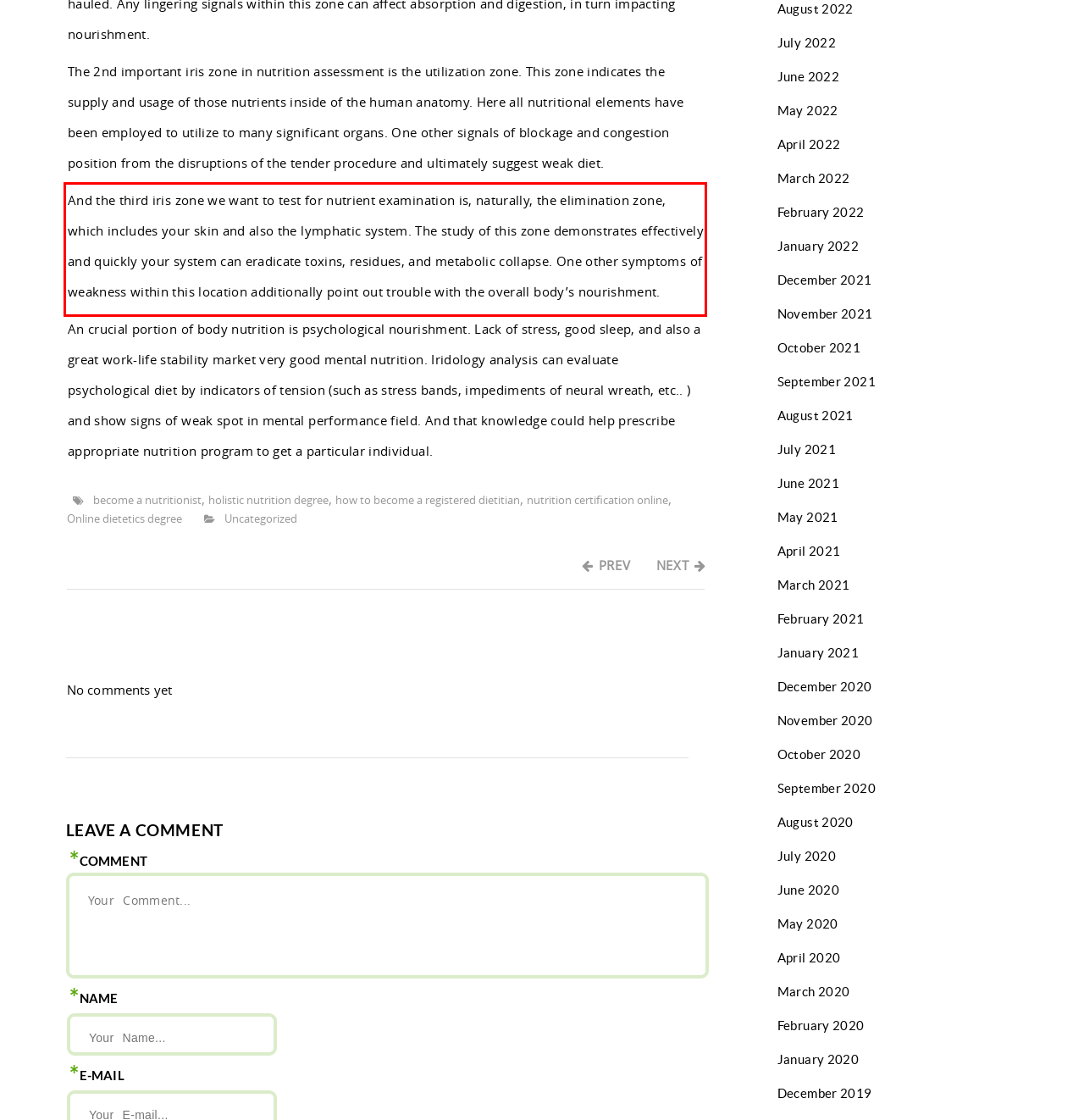Please look at the screenshot provided and find the red bounding box. Extract the text content contained within this bounding box.

And the third iris zone we want to test for nutrient examination is, naturally, the elimination zone, which includes your skin and also the lymphatic system. The study of this zone demonstrates effectively and quickly your system can eradicate toxins, residues, and metabolic collapse. One other symptoms of weakness within this location additionally point out trouble with the overall body’s nourishment.